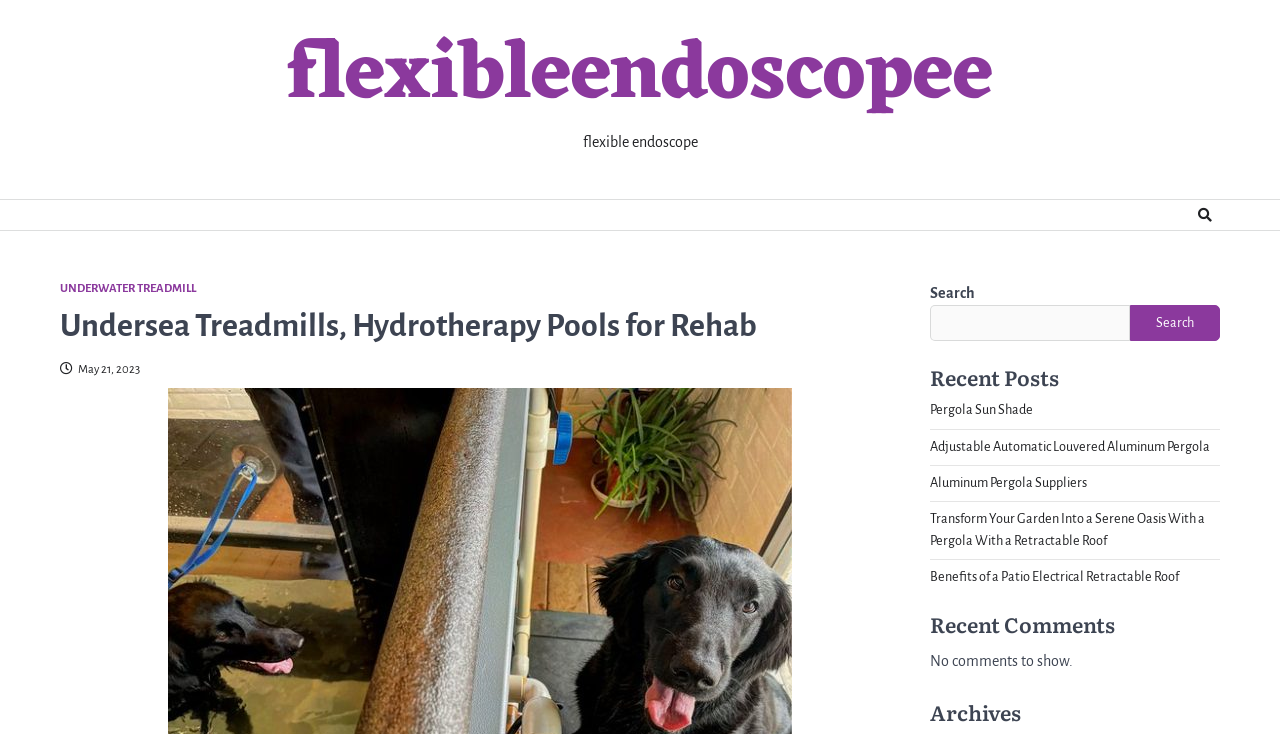Present a detailed account of what is displayed on the webpage.

This webpage is about Undersea Treadmills and Hydrotherapy Pools for rehabilitation. At the top left, there is a link to the website's homepage, "flexibleendoscopee", accompanied by a static text "flexible endoscope" to its right. On the top right, there is a search bar with a search button and a static text "Search". 

Below the search bar, there is a main heading "Undersea Treadmills, Hydrotherapy Pools for Rehab" with a link to an underwater treadmill product on Amazon.com. The heading also includes a timestamp "May 21, 2023". 

On the right side of the page, there are several sections. The first section is "Recent Posts", which lists five links to different articles about pergolas, including "Pergola Sun Shade", "Adjustable Automatic Louvered Aluminum Pergola", and more. 

Below the "Recent Posts" section, there is a "Recent Comments" section, which currently shows no comments. 

At the bottom of the right side, there is an "Archives" section.